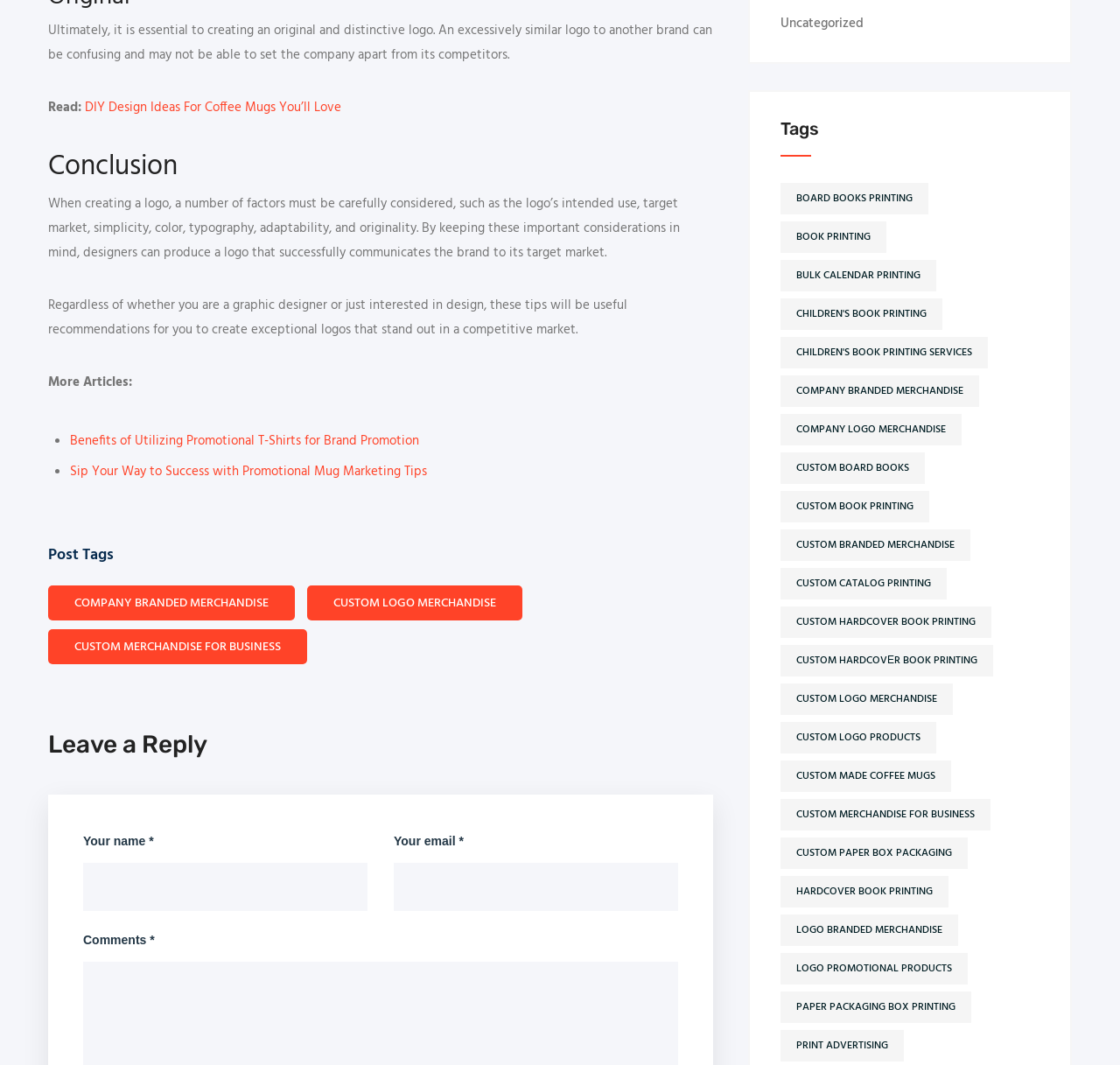Specify the bounding box coordinates of the element's area that should be clicked to execute the given instruction: "Click on the link to read Benefits of Utilizing Promotional T-Shirts for Brand Promotion". The coordinates should be four float numbers between 0 and 1, i.e., [left, top, right, bottom].

[0.062, 0.402, 0.374, 0.425]